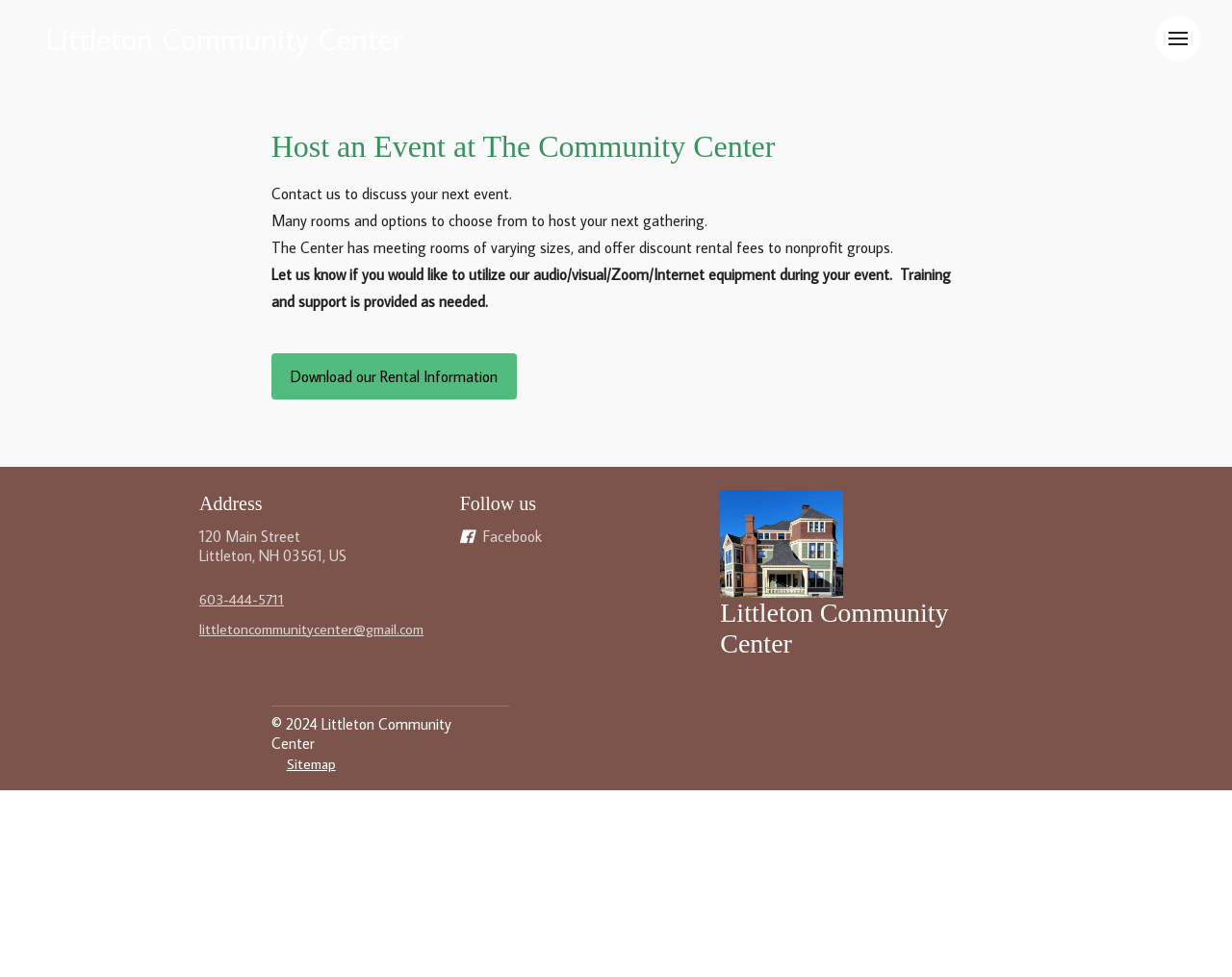Using the image as a reference, answer the following question in as much detail as possible:
Can nonprofit groups get a discount on rental fees?

According to the paragraph on the webpage, the community center offers discount rental fees to nonprofit groups, indicating that they can get a discounted rate for hosting events.